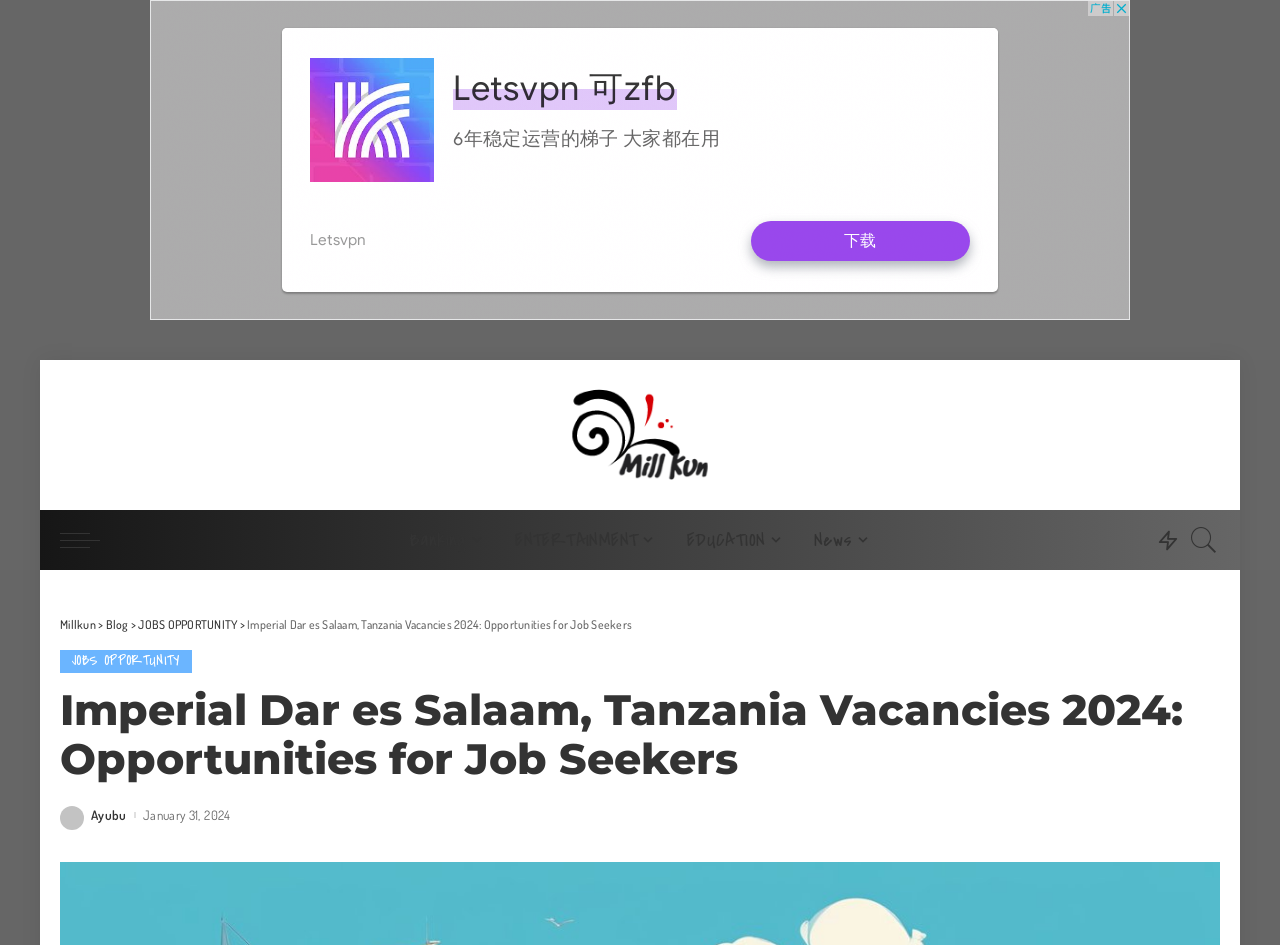Answer the following query with a single word or phrase:
How many social media links are available?

4